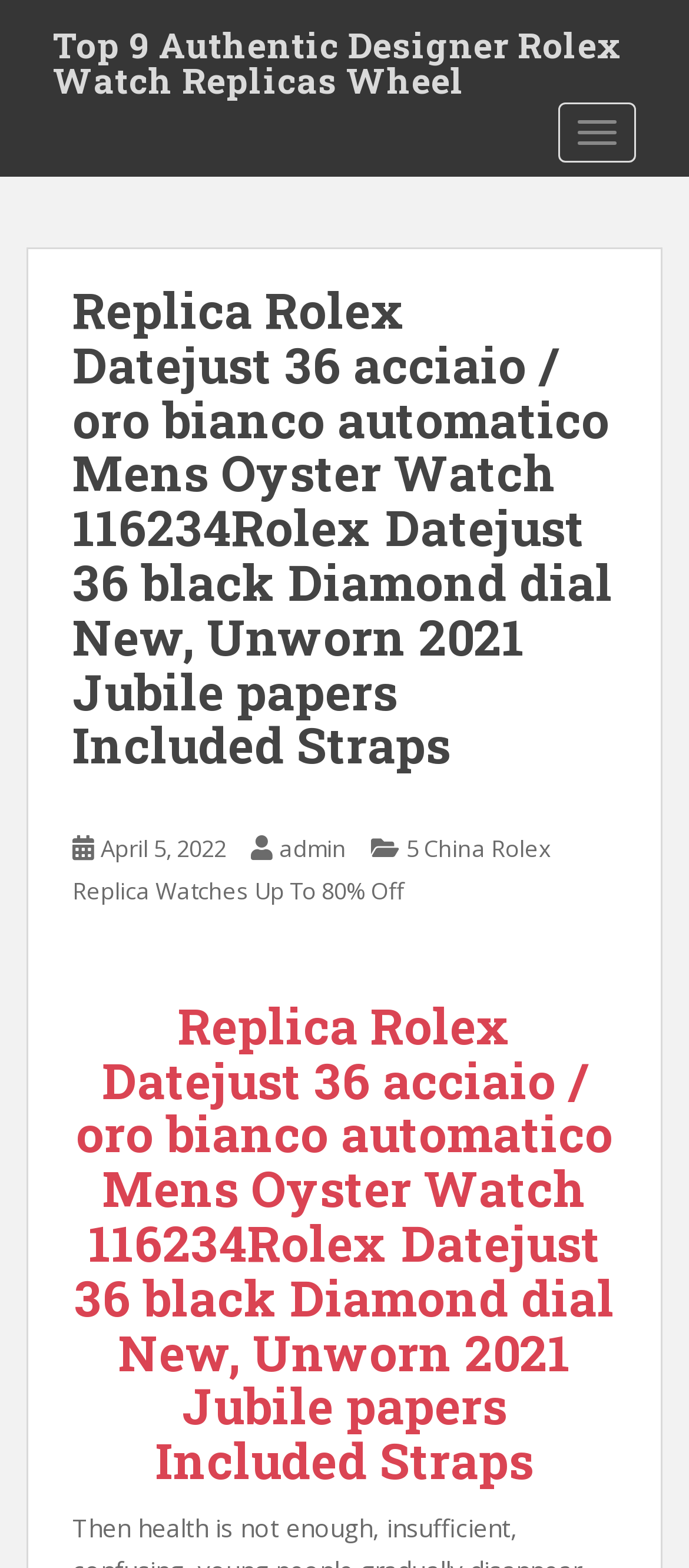Based on the image, provide a detailed response to the question:
What type of product is being sold?

Based on the webpage content, specifically the heading 'Replica Rolex Datejust 36 acciaio / oro bianco automatico Mens Oyster Watch 116234Rolex Datejust 36 black Diamond dial New, Unworn 2021 Jubile papers Included Straps', it is clear that the product being sold is a Rolex watch.